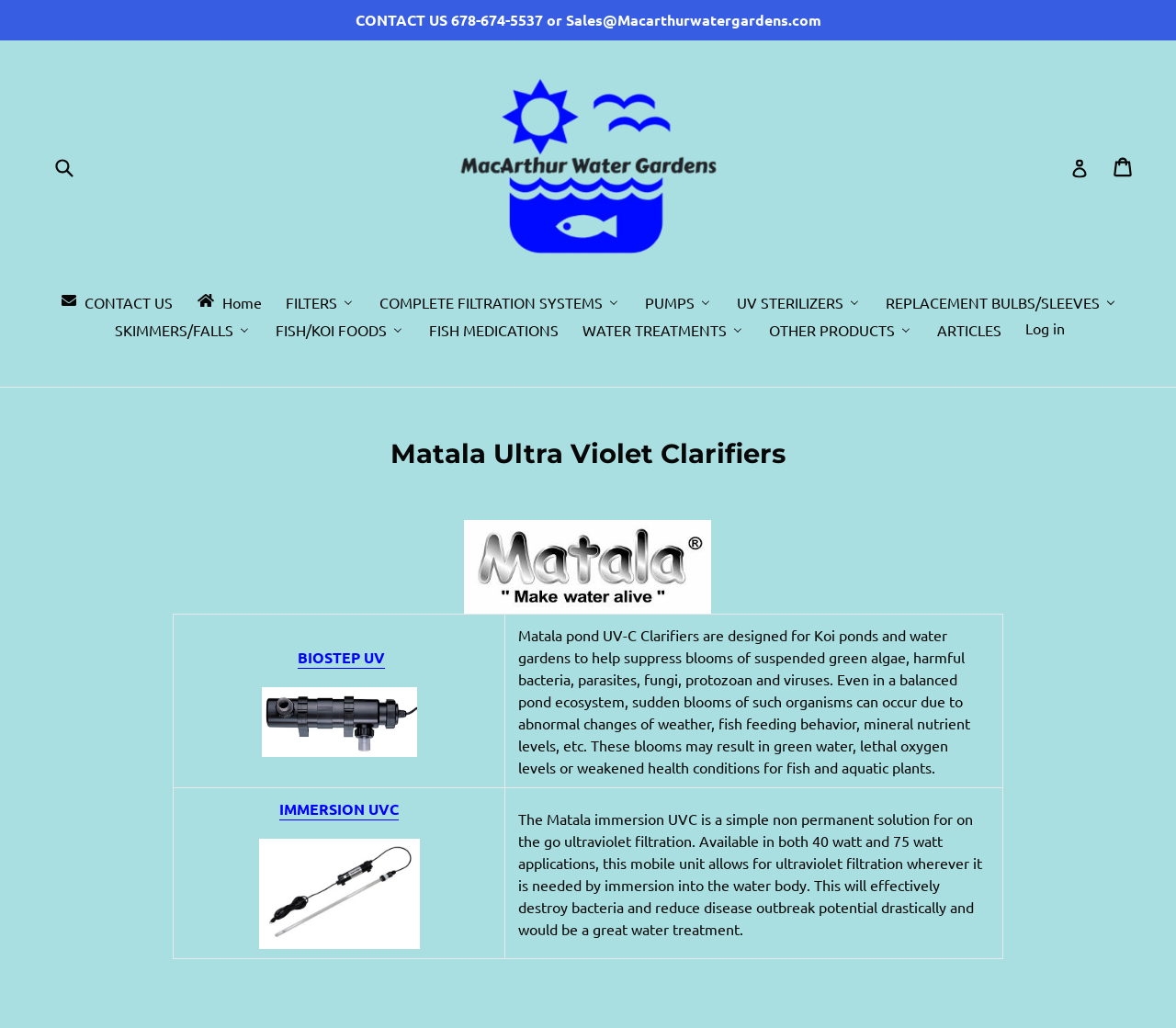Extract the main headline from the webpage and generate its text.

Matala Ultra Violet Clarifiers